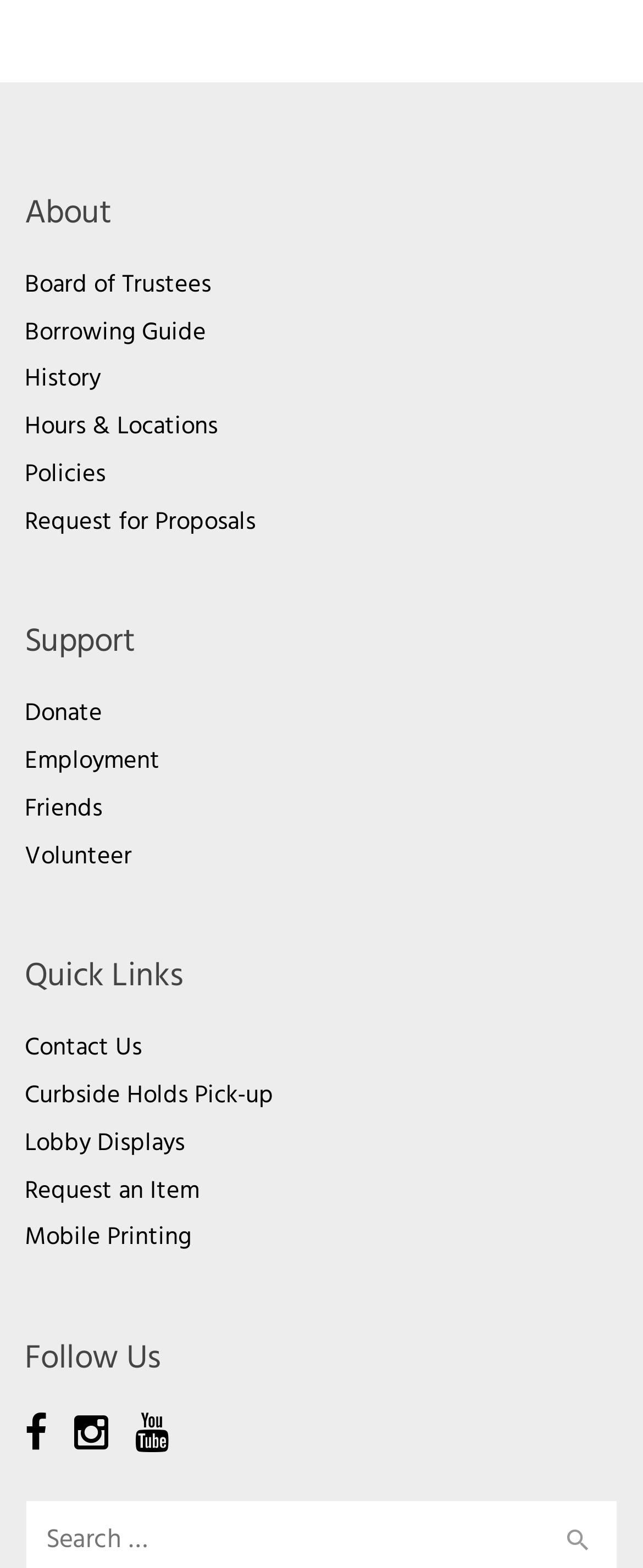From the image, can you give a detailed response to the question below:
How many social media links are there?

I counted the number of links under the 'Follow Us' heading and found three social media links with icons, located at coordinates [0.038, 0.906, 0.105, 0.931], [0.115, 0.906, 0.2, 0.931], and [0.21, 0.906, 0.295, 0.931].